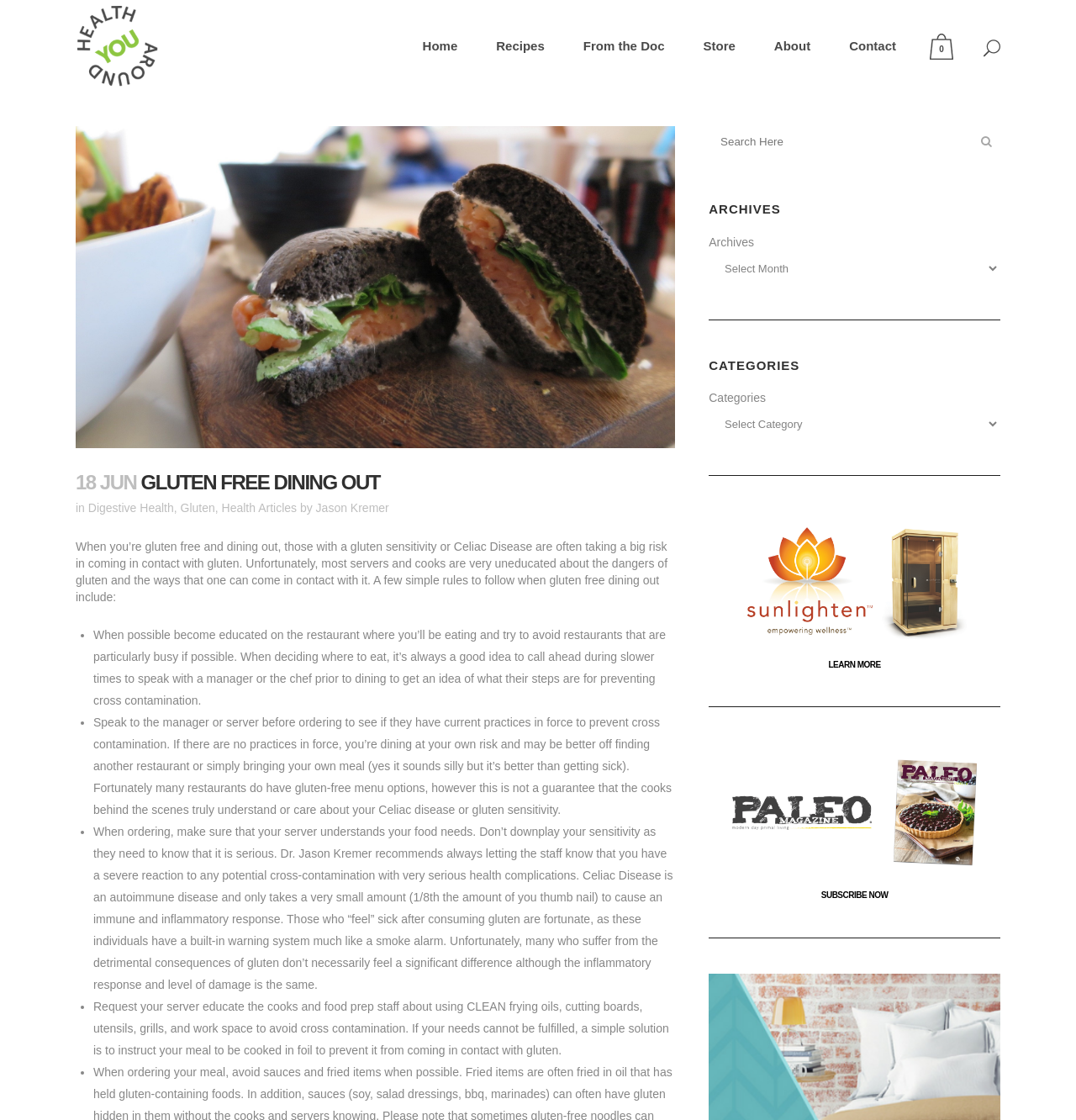Analyze and describe the webpage in a detailed narrative.

This webpage is about gluten-free dining out and provides information on how to ensure a safe dining experience. At the top of the page, there are multiple logo images aligned horizontally. Below the logos, there is a navigation menu with links to "Home", "Recipes", "From the Doc", "Store", "About", and "Contact".

The main content of the page is divided into two sections. On the left side, there is a heading "18 JUN GLUTEN FREE DINING OUT" followed by a series of links to related topics, including "Digestive Health", "Gluten", and "Health Articles". Below these links, there is an article written by Dr. Jason Kremer, which discusses the importance of taking precautions when dining out with gluten sensitivity or Celiac Disease.

The article provides several rules to follow when dining out, including becoming educated about the restaurant, speaking to the manager or server before ordering, and requesting that the cooks and food prep staff take steps to prevent cross-contamination. The article also emphasizes the importance of letting the staff know about the severity of gluten sensitivity and the potential health complications.

On the right side of the page, there are several sections, including a search bar, an "ARCHIVES" section, a "CATEGORIES" section, and several advertisements, including one for Sunlighten Infrared Sauna and another for Paleo Magazine. There are also links to "LEARN MORE" and "SUBSCRIBE NOW" at the bottom of the page.